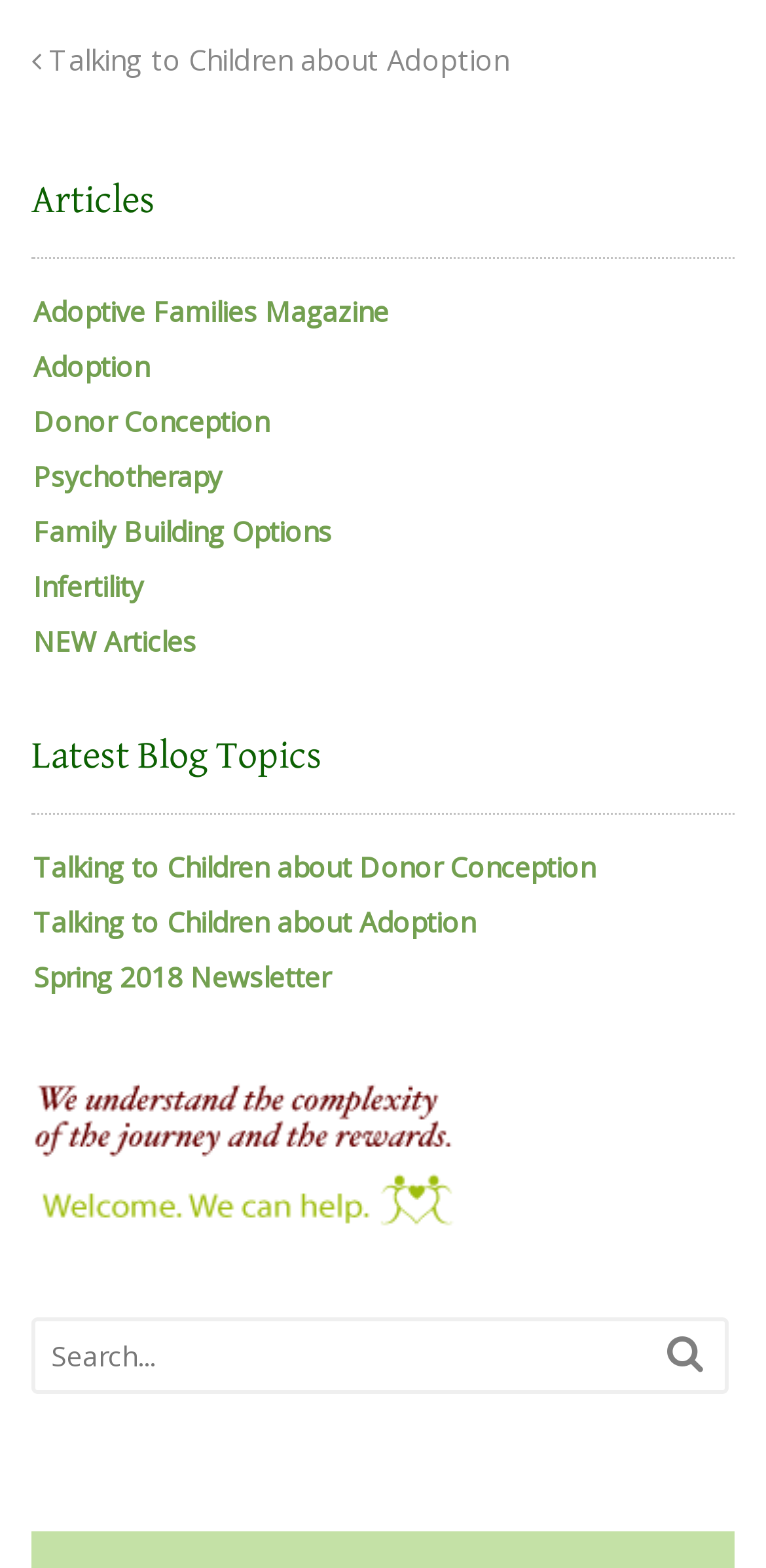Pinpoint the bounding box coordinates of the area that should be clicked to complete the following instruction: "Explore latest blog topics". The coordinates must be given as four float numbers between 0 and 1, i.e., [left, top, right, bottom].

[0.041, 0.469, 0.959, 0.52]